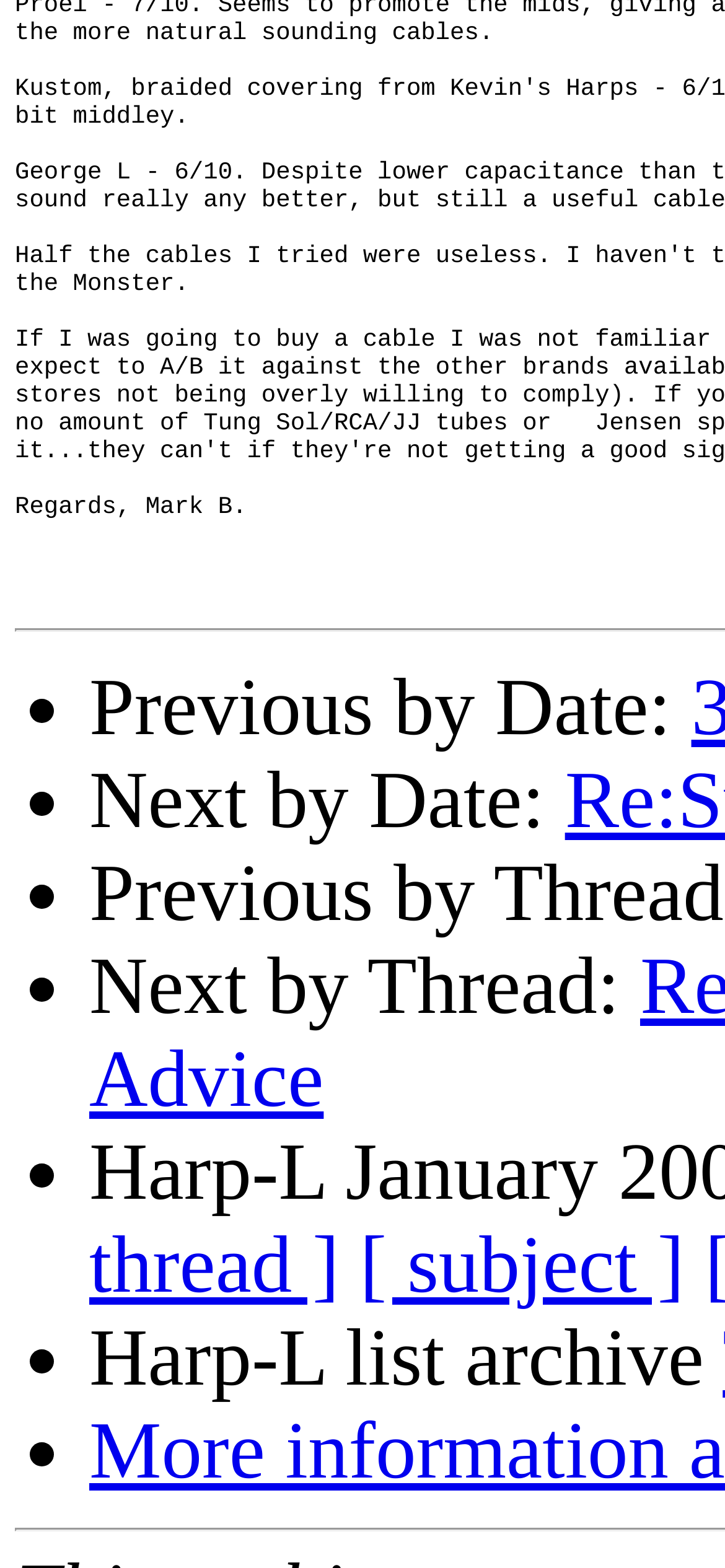What is the first navigation option?
Please use the image to provide a one-word or short phrase answer.

Previous by Date